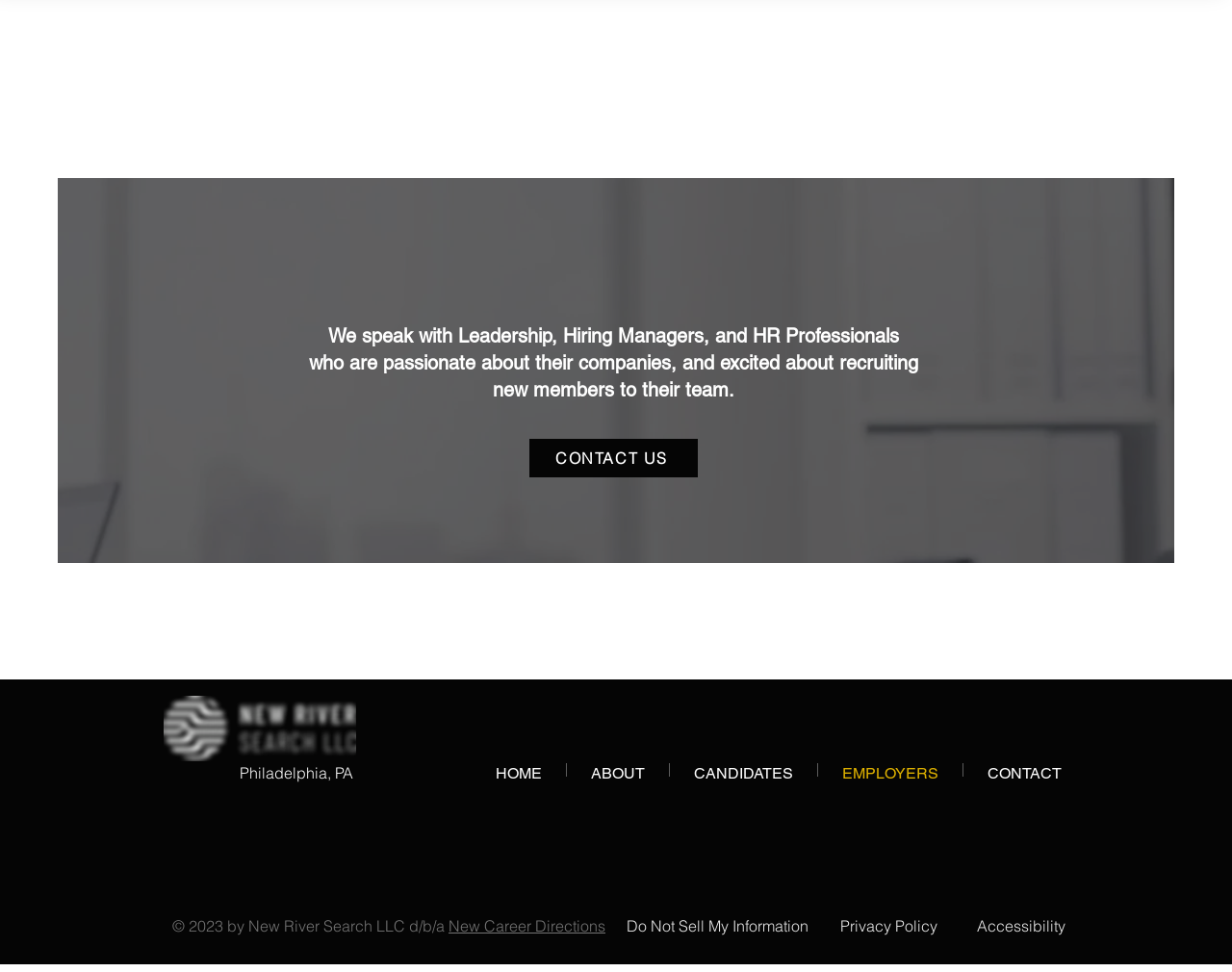From the webpage screenshot, predict the bounding box of the UI element that matches this description: "HOME".

[0.383, 0.785, 0.459, 0.799]